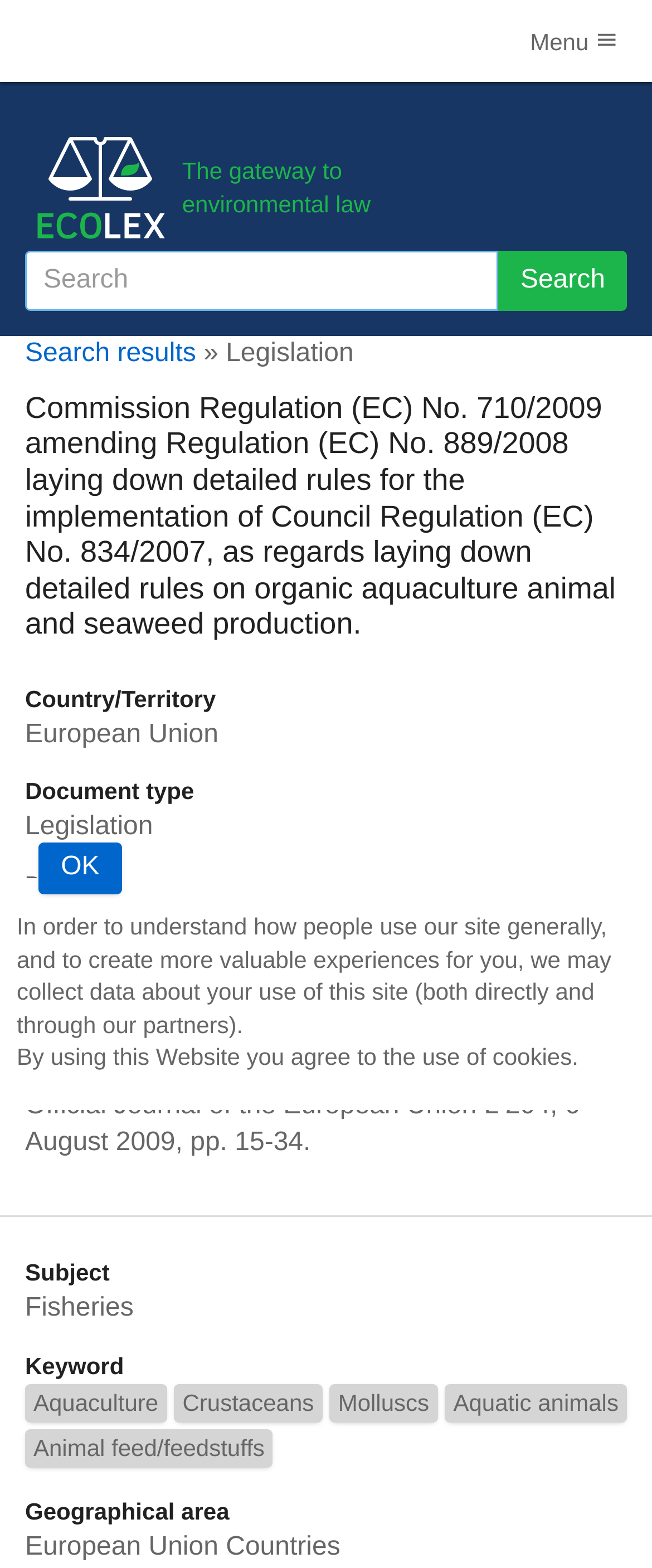What is the geographical area related to Commission Regulation (EC) No. 710/2009?
Please provide a comprehensive answer based on the contents of the image.

I found the answer by looking at the description list on the webpage, where it says 'Geographical area: European Union Countries'.